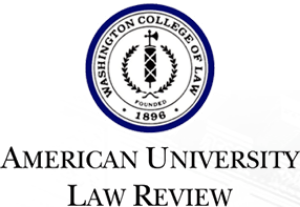Compose a detailed narrative for the image.

The image features the logo of the American University Law Review, which is prominently displayed at the center. The logo includes the text "WASHINGTON COLLEGE OF LAW" arching over a decorative emblem, which features a central symbol—a caduceus entwined with a laurel wreath, indicative of law and justice—surrounded by the year "1896," marking the founding of the college. Beneath the emblem, in bold lettering, reads "AMERICAN UNIVERSITY LAW REVIEW," signifying the publication's affiliation with American University and its status as a scholarly journal dedicated to legal discourse and analysis. The overall design reflects a blend of tradition and academia, embodying the mission of the Law Review to publish authoritative legal scholarship.